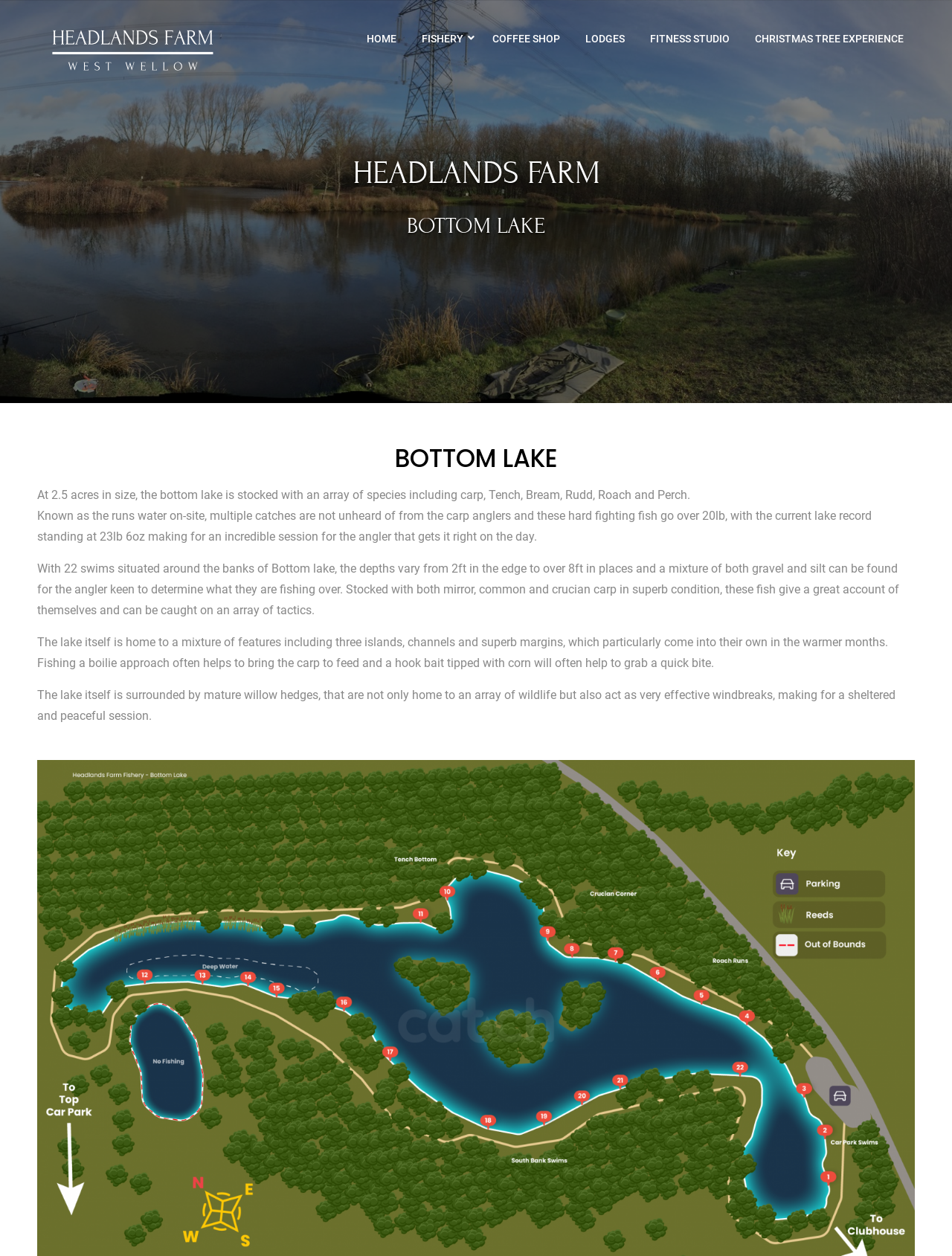What is the size of the bottom lake?
Using the information presented in the image, please offer a detailed response to the question.

The size of the bottom lake is mentioned in the text as 'At 2.5 acres in size, the bottom lake is stocked with an array of species including carp, Tench, Bream, Rudd, Roach and Perch.'